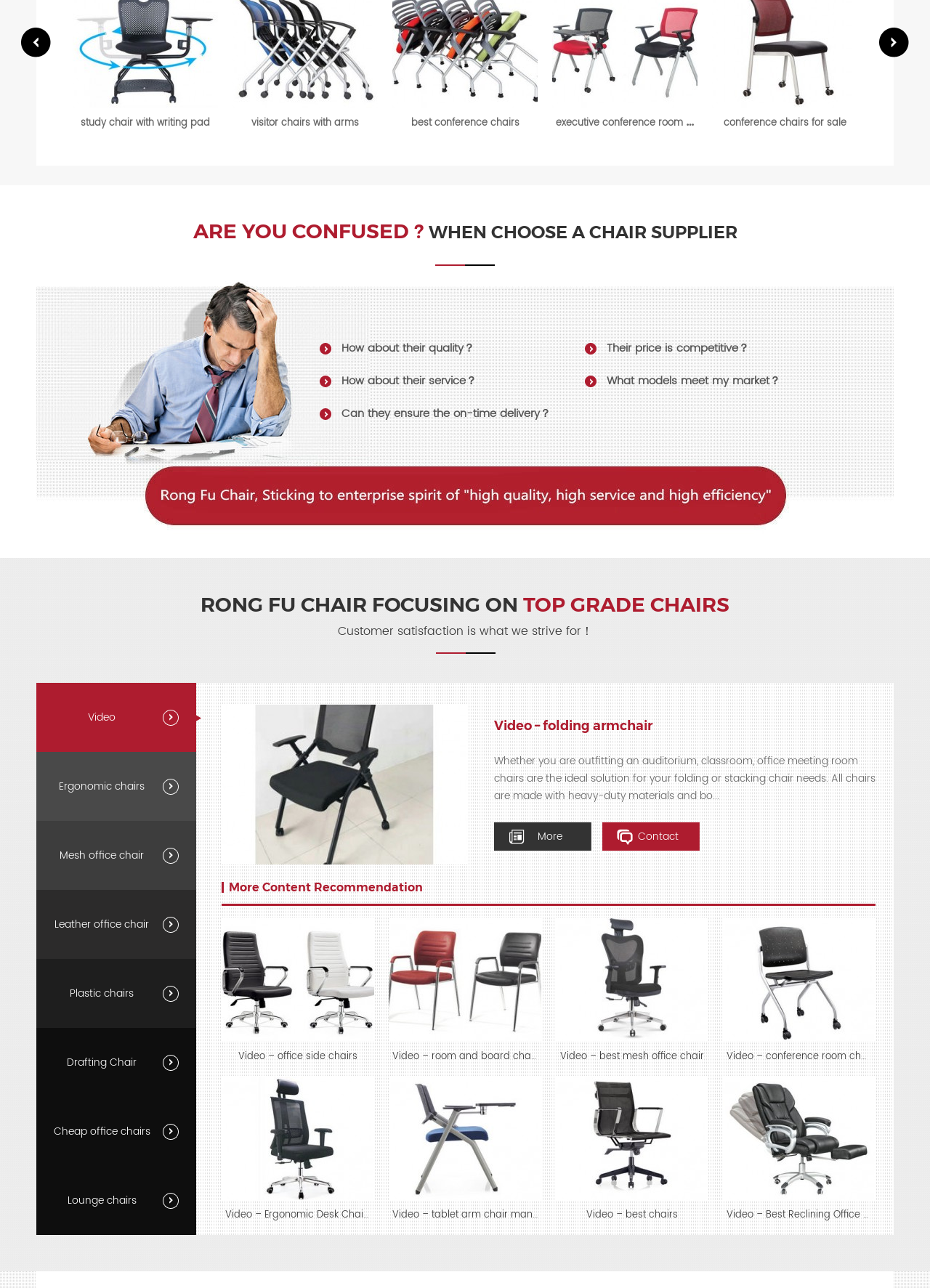Given the following UI element description: "Video", find the bounding box coordinates in the webpage screenshot.

[0.039, 0.53, 0.211, 0.584]